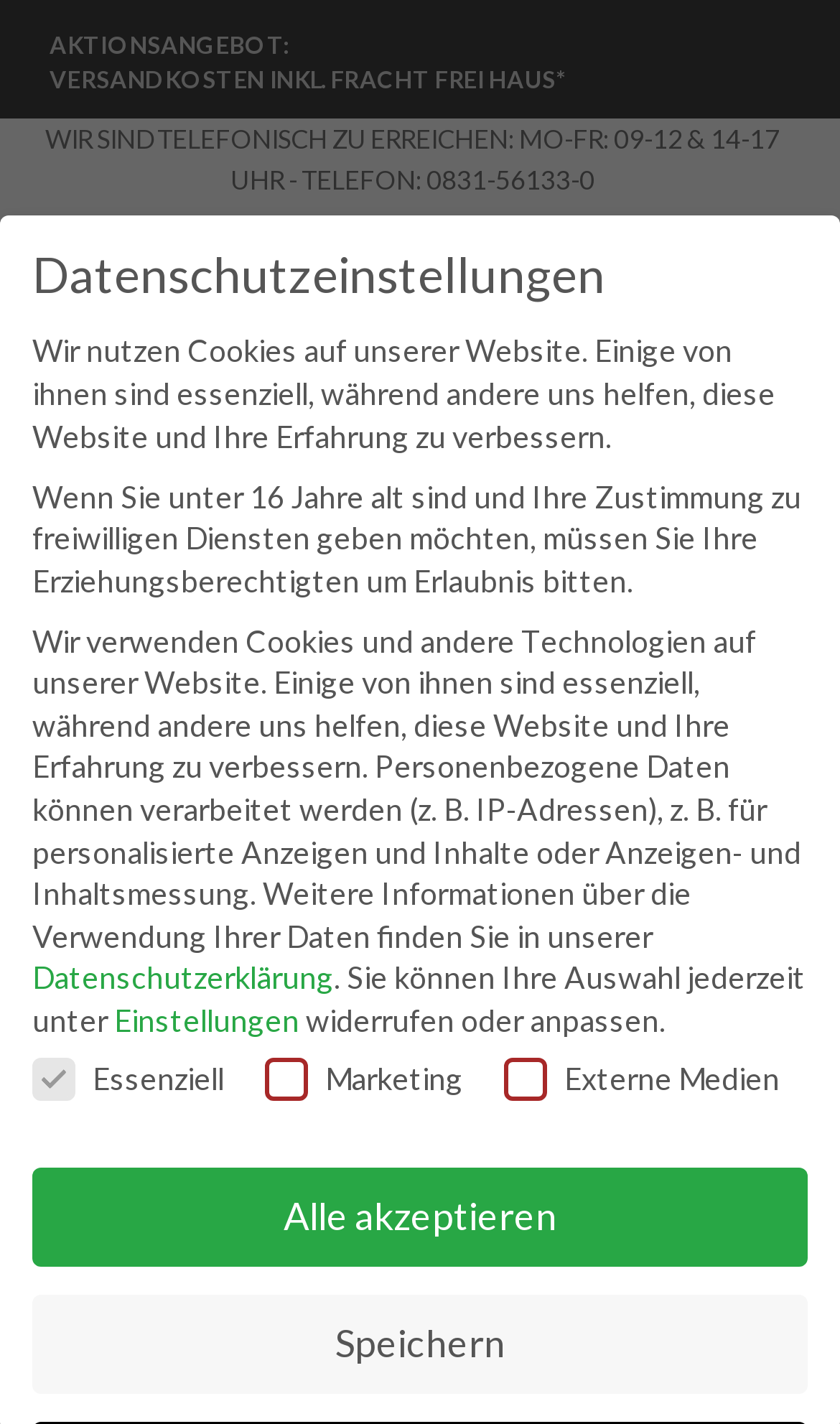Please identify the bounding box coordinates of the element's region that needs to be clicked to fulfill the following instruction: "Go to 'KONTAKT'". The bounding box coordinates should consist of four float numbers between 0 and 1, i.e., [left, top, right, bottom].

[0.418, 0.233, 0.582, 0.28]